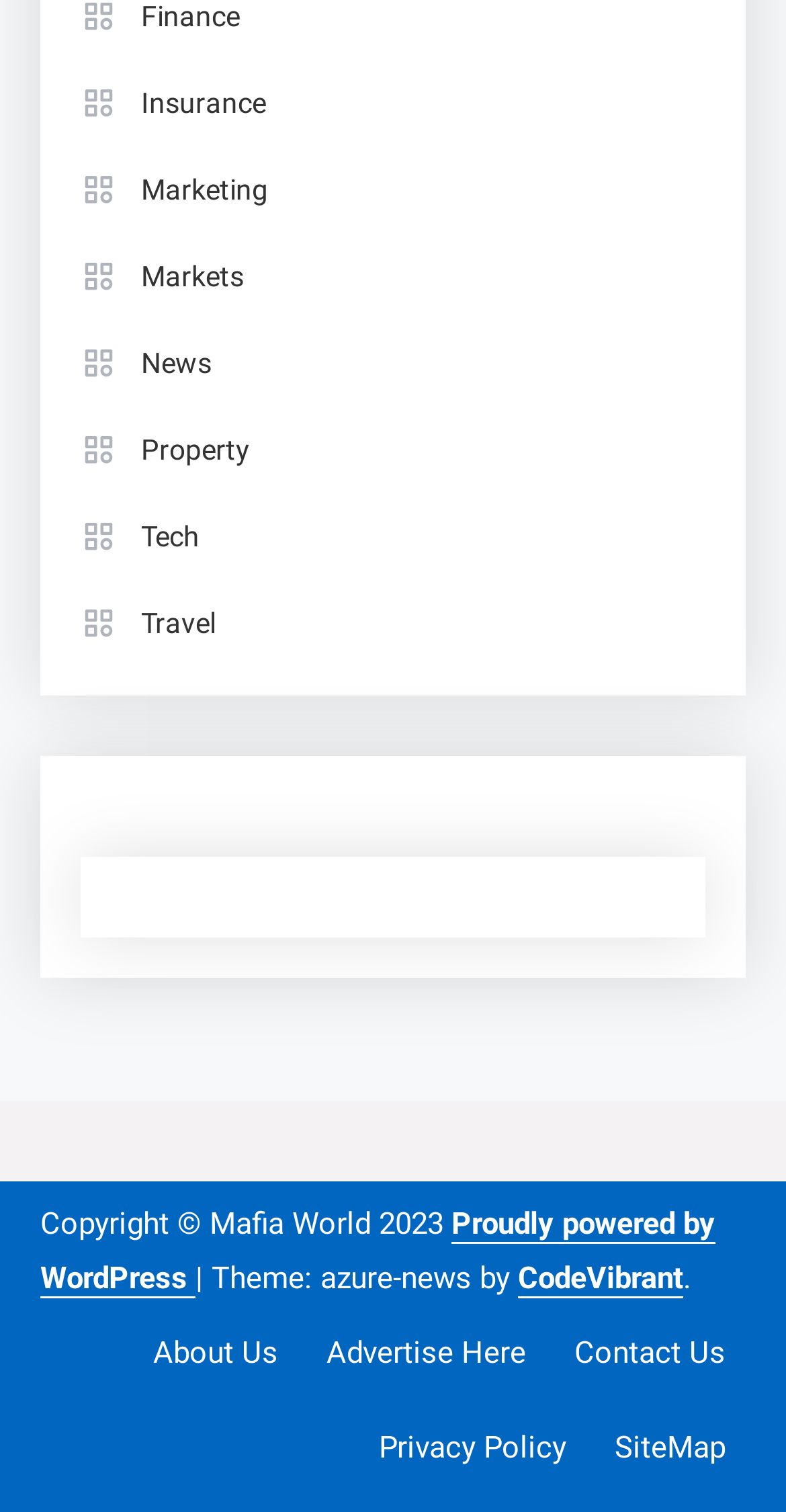Identify the bounding box coordinates of the clickable section necessary to follow the following instruction: "Visit the About Us page". The coordinates should be presented as four float numbers from 0 to 1, i.e., [left, top, right, bottom].

[0.195, 0.883, 0.354, 0.907]